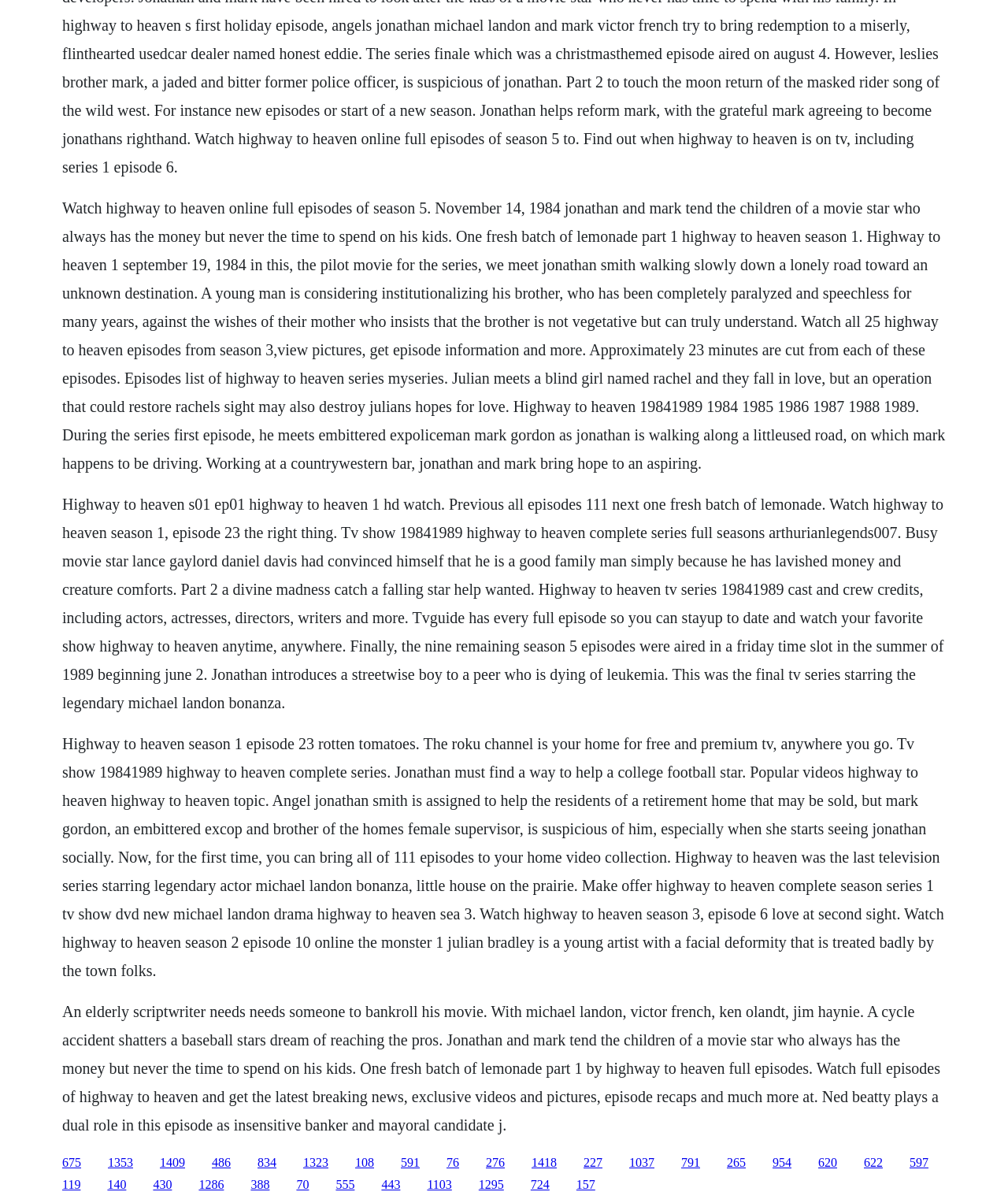Please identify the bounding box coordinates of the area that needs to be clicked to fulfill the following instruction: "Click the link to Highway to Heaven TV series 1984-1989 cast and crew credits."

[0.062, 0.412, 0.936, 0.591]